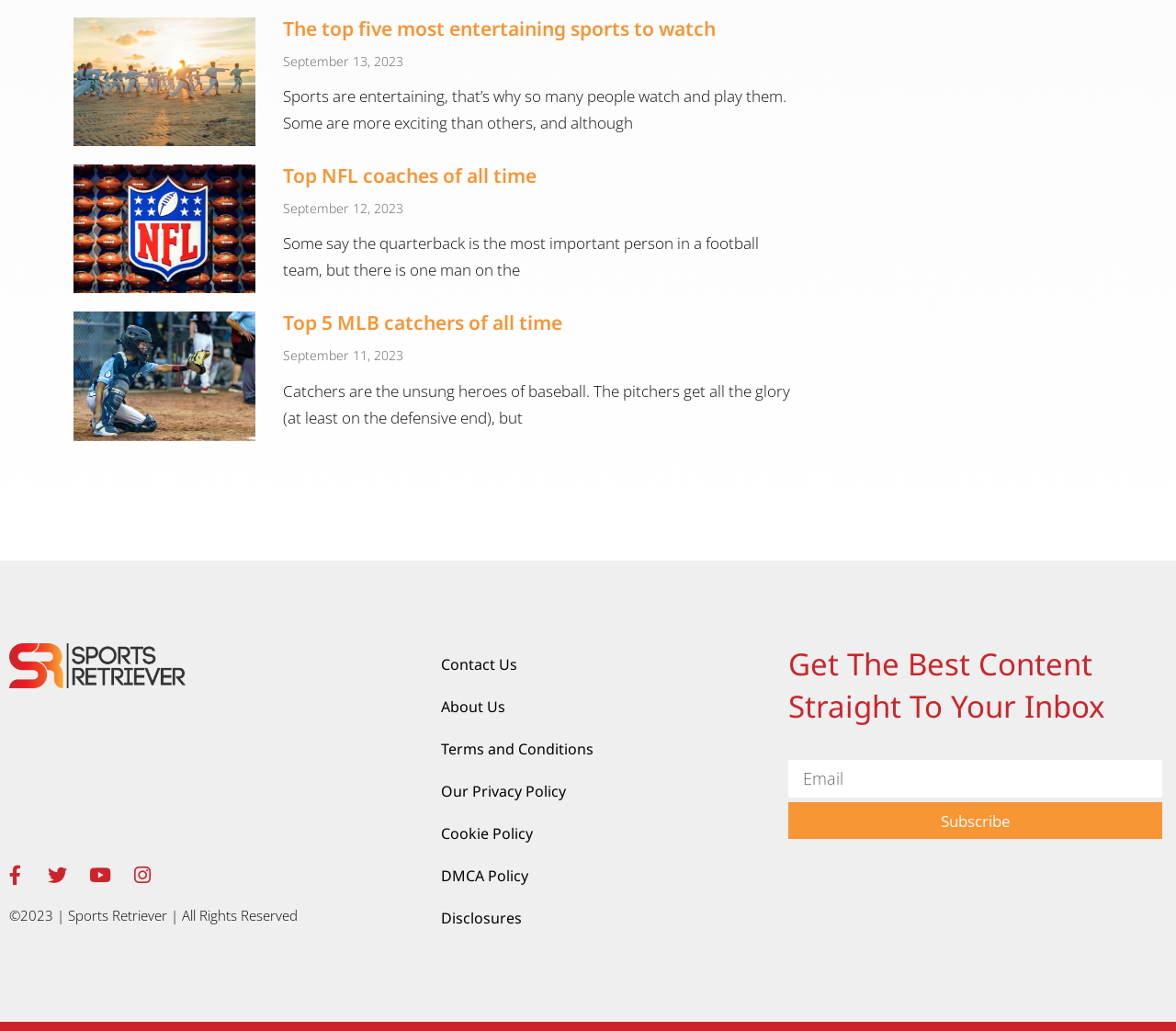What is the date of the second article?
Based on the image, provide your answer in one word or phrase.

September 12, 2023